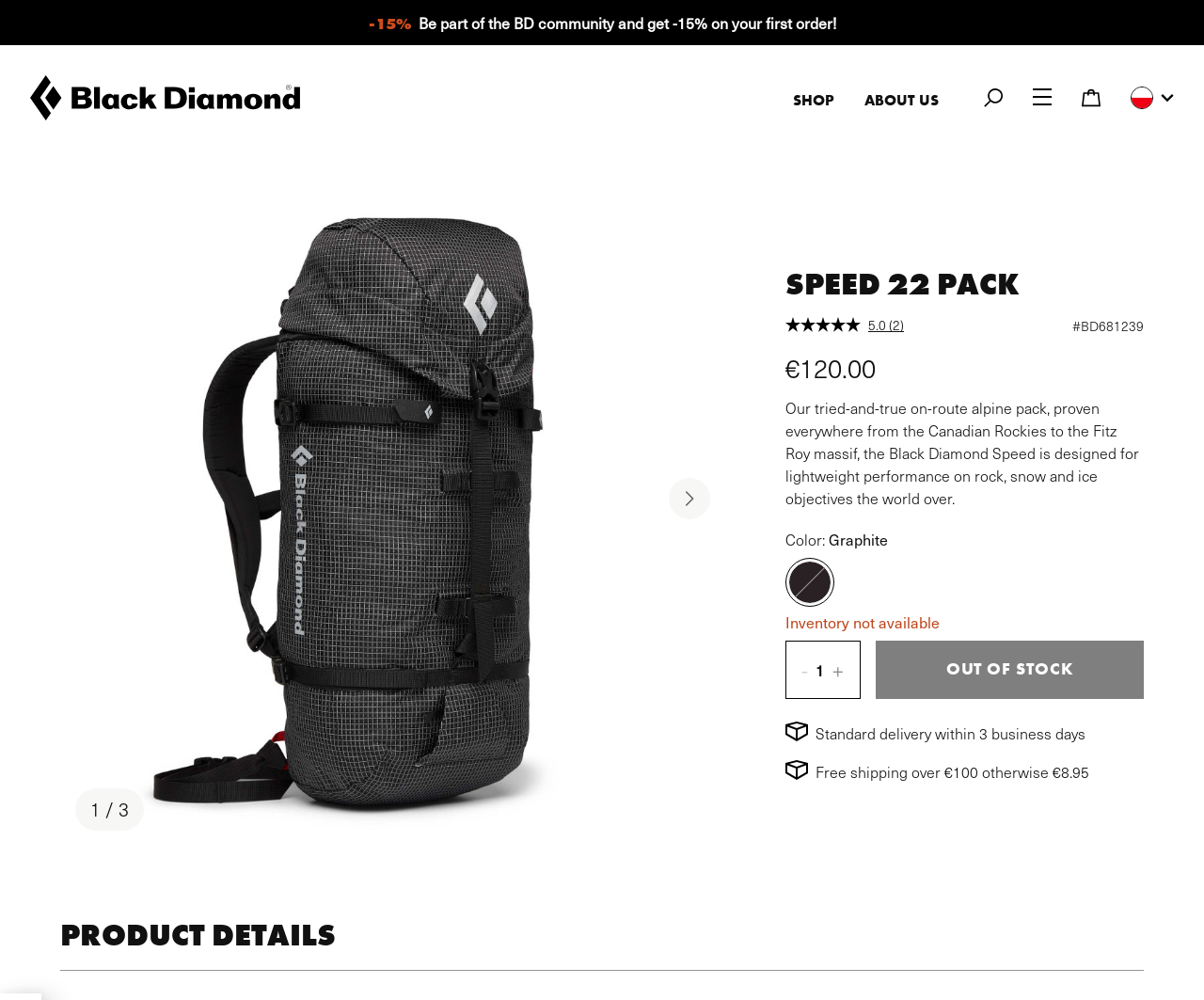Bounding box coordinates are specified in the format (top-left x, top-left y, bottom-right x, bottom-right y). All values are floating point numbers bounded between 0 and 1. Please provide the bounding box coordinate of the region this sentence describes: <img src="/img/locales/Poland.png" alt="Poland"> Change Locale

[0.939, 0.087, 0.975, 0.109]